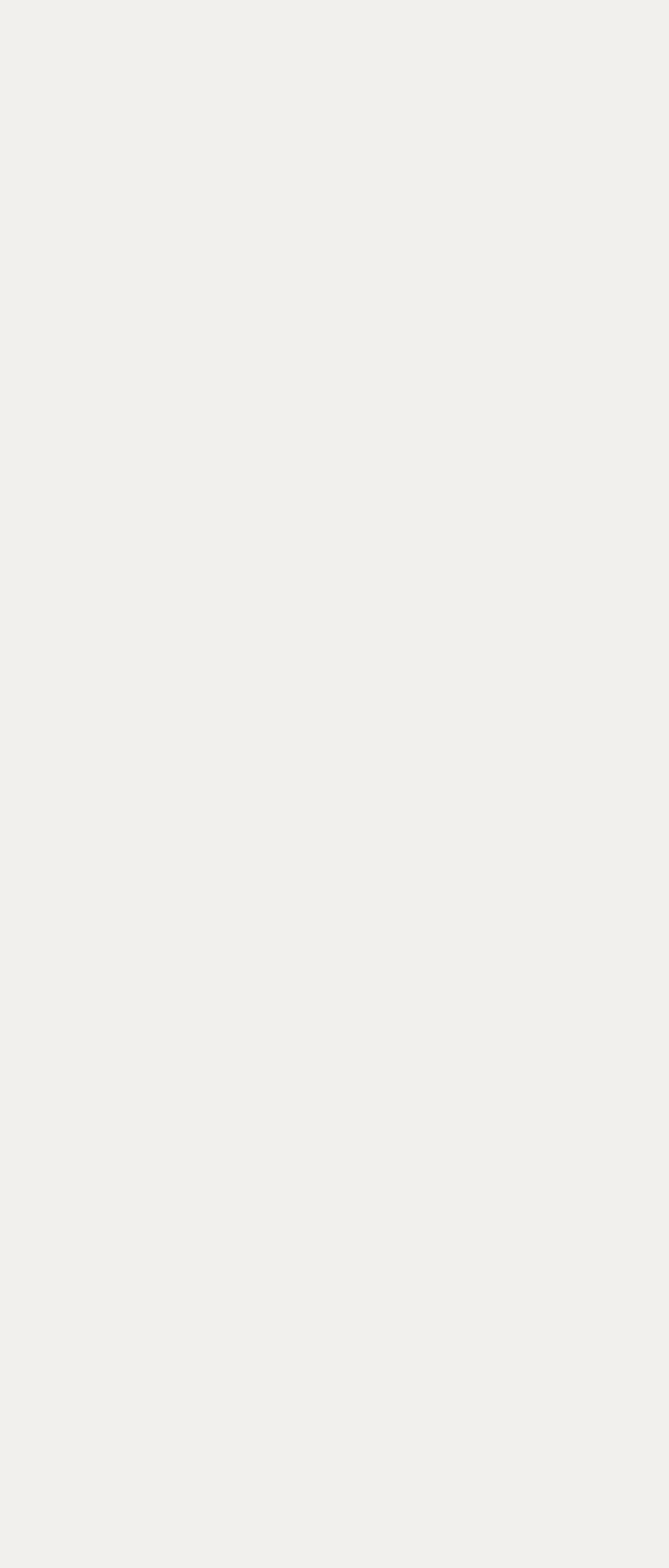Please provide a one-word or phrase answer to the question: 
What is the purpose of the 'Website' text box?

To enter a website URL